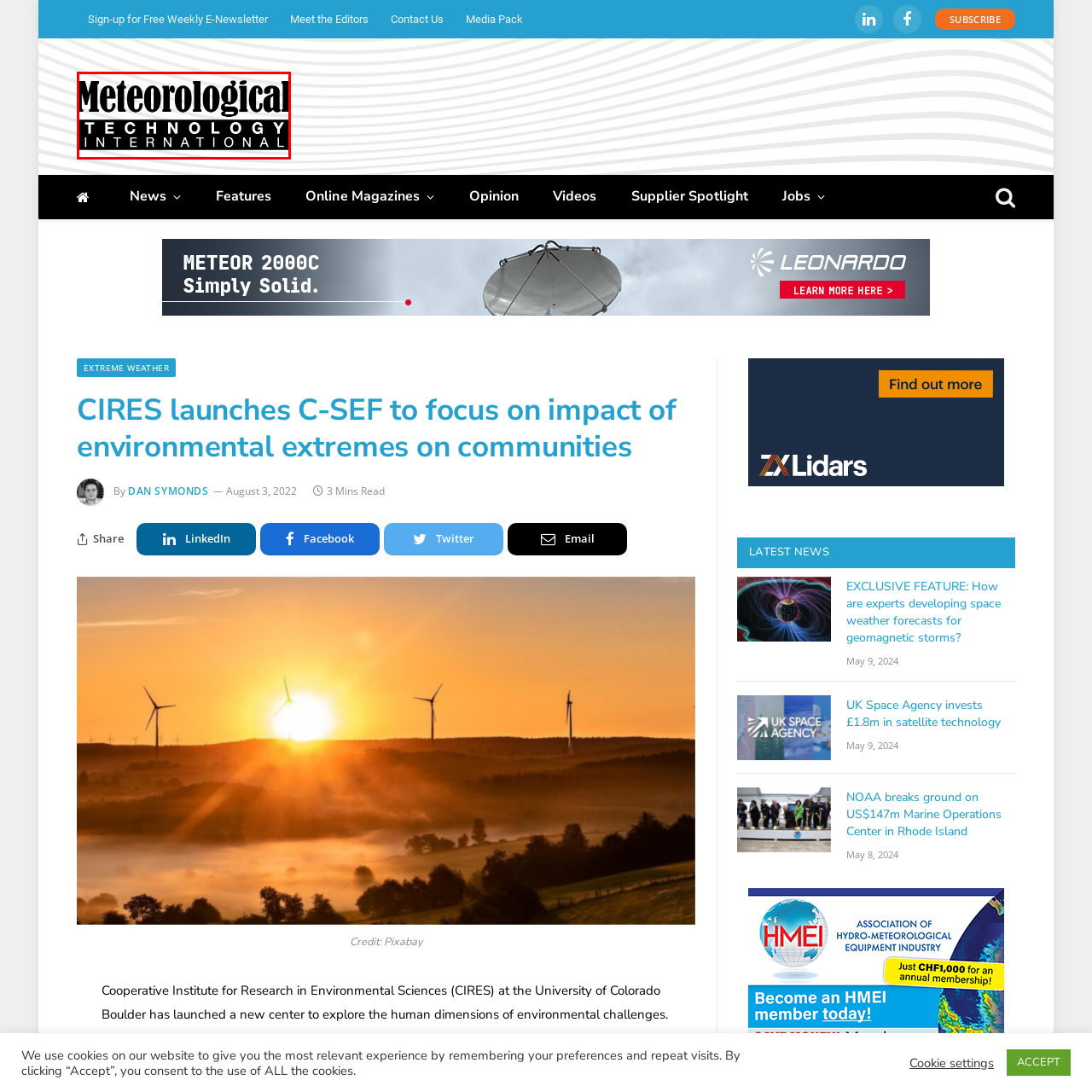Examine the section enclosed by the red box and give a brief answer to the question: What type of font is used in the logo?

Bold, modern typeface